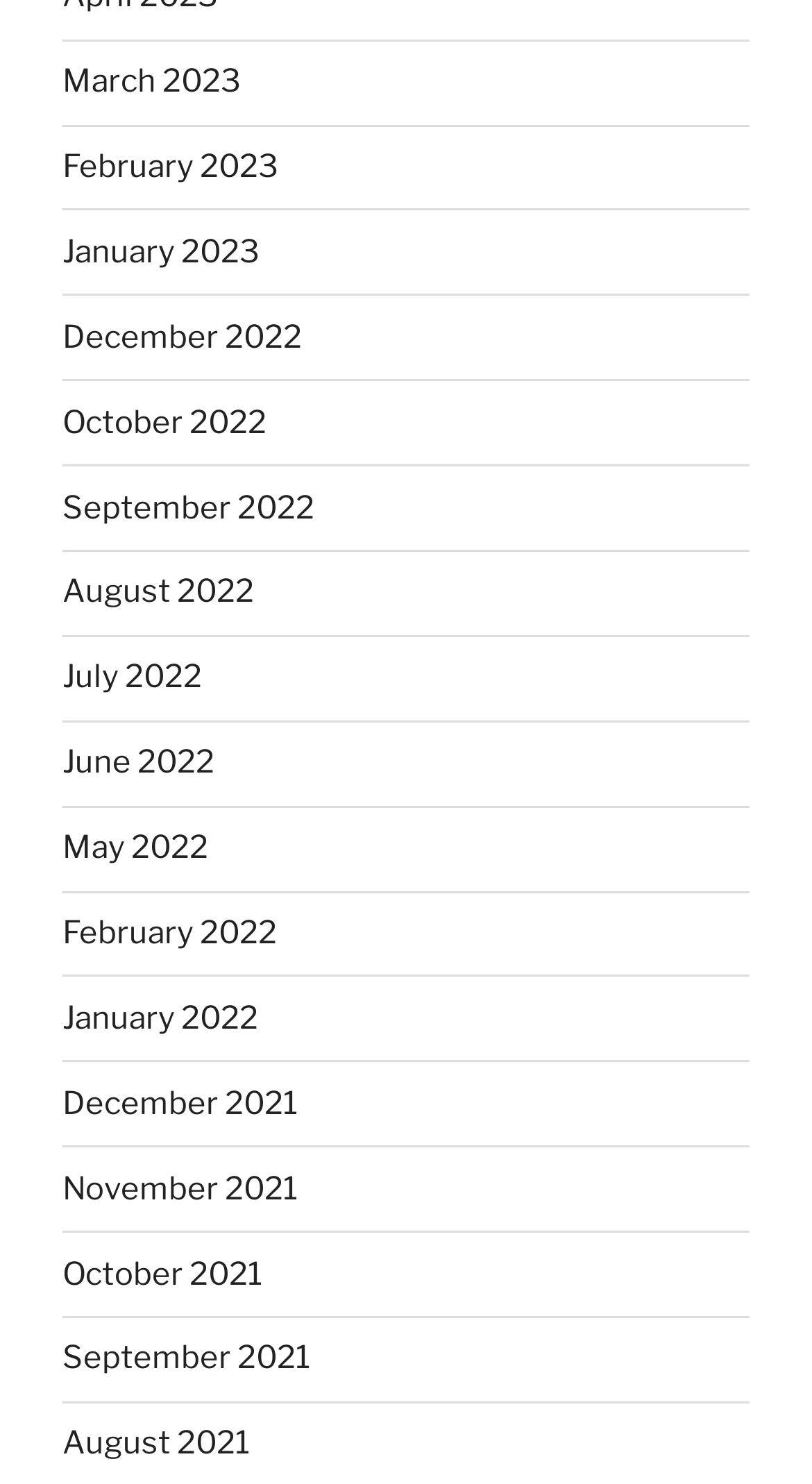Can you specify the bounding box coordinates for the region that should be clicked to fulfill this instruction: "view January 2023".

[0.077, 0.157, 0.321, 0.182]